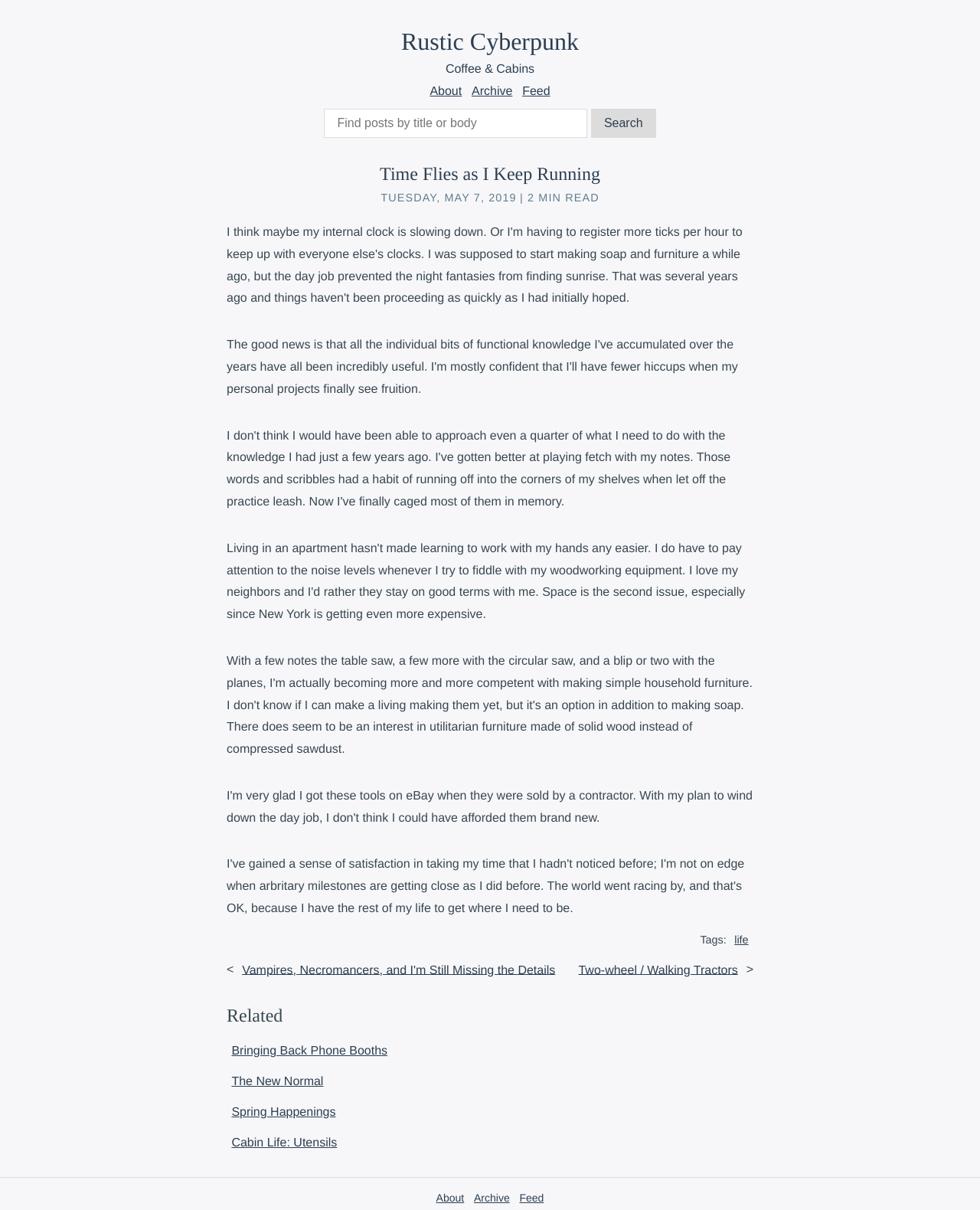Give the bounding box coordinates for this UI element: "Rustic Cyberpunk". The coordinates should be four float numbers between 0 and 1, arranged as [left, top, right, bottom].

[0.409, 0.023, 0.591, 0.046]